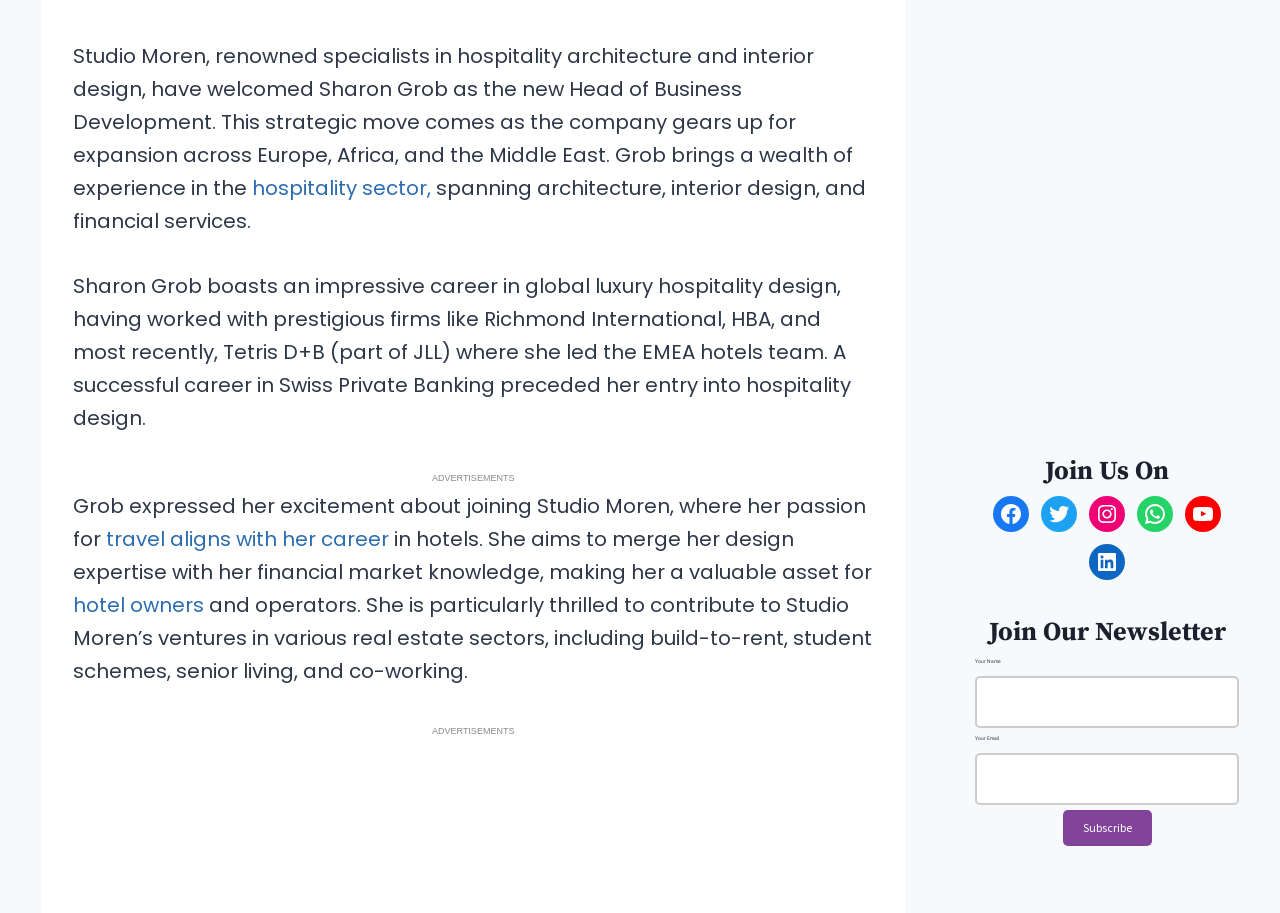Determine the bounding box coordinates of the UI element described below. Use the format (top-left x, top-left y, bottom-right x, bottom-right y) with floating point numbers between 0 and 1: hospitality sector,

[0.197, 0.191, 0.337, 0.222]